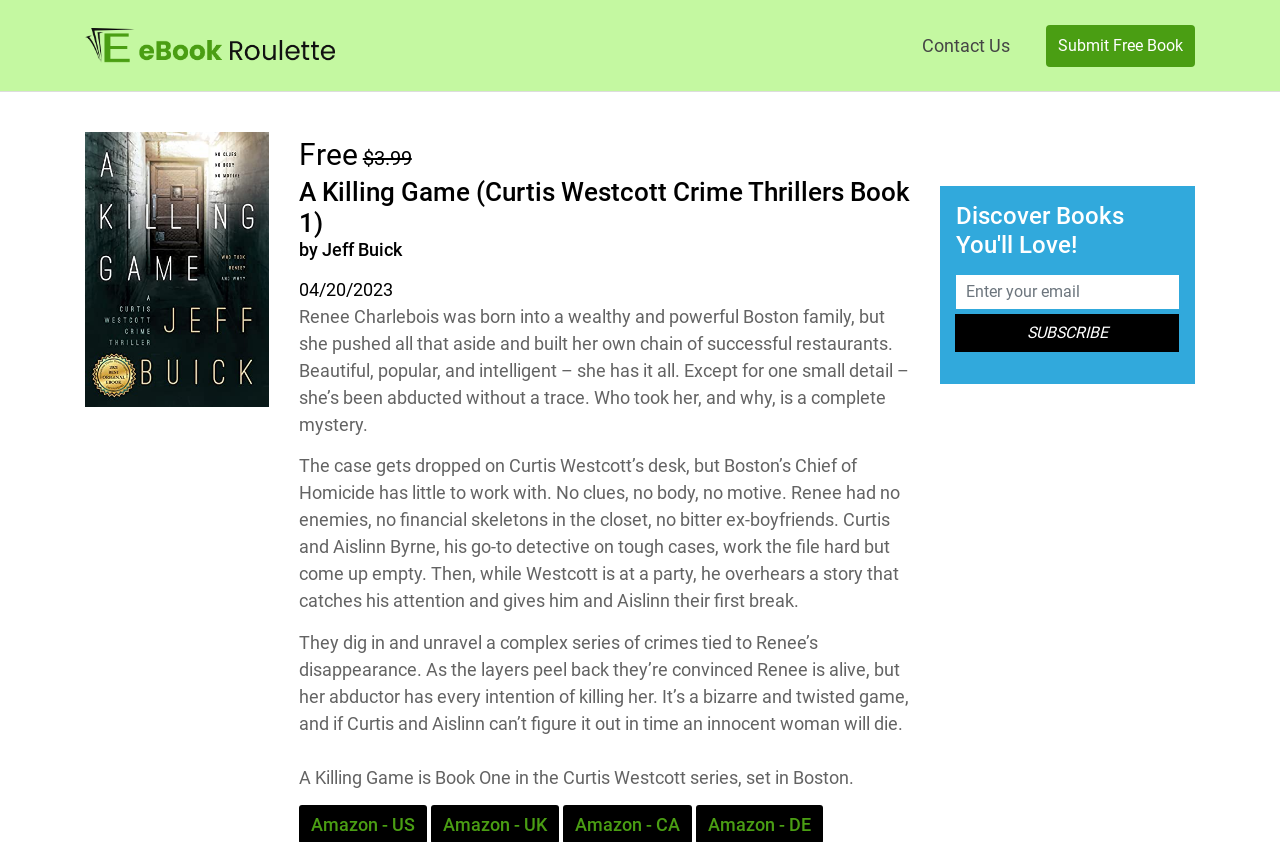Locate the bounding box coordinates of the UI element described by: "name="email" placeholder="Enter your email"". The bounding box coordinates should consist of four float numbers between 0 and 1, i.e., [left, top, right, bottom].

[0.747, 0.326, 0.921, 0.367]